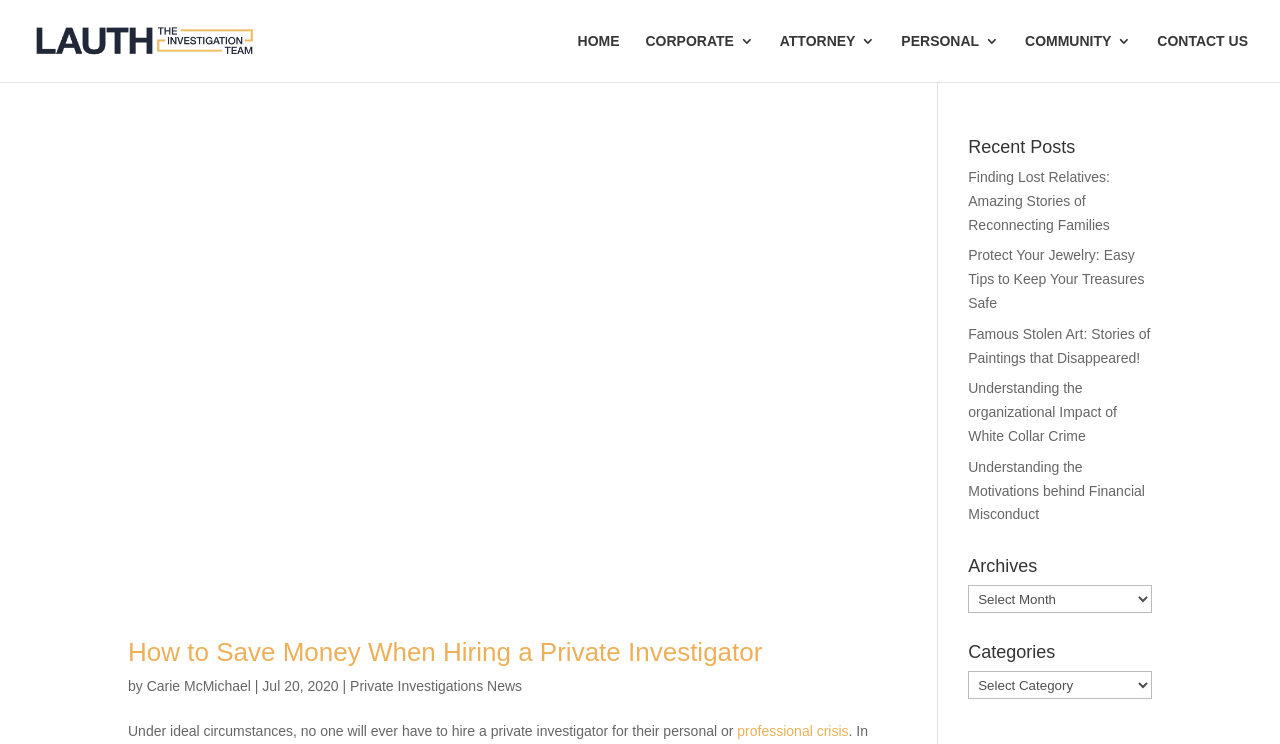Use a single word or phrase to answer the question: What is the topic of the article 'How to Save Money When Hiring a Private Investigator'?

Hiring a private investigator